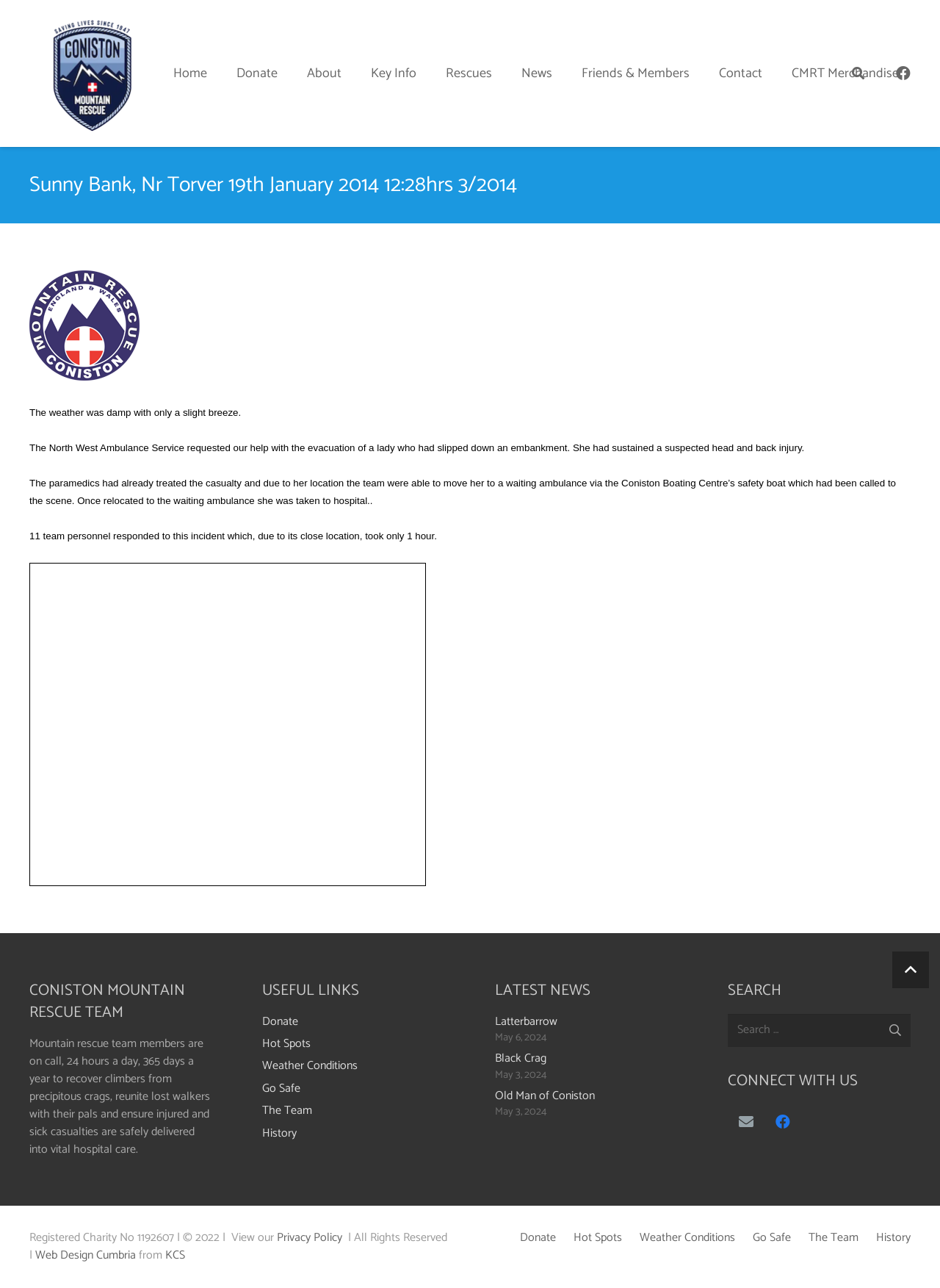Please specify the bounding box coordinates of the clickable region necessary for completing the following instruction: "Search for something". The coordinates must consist of four float numbers between 0 and 1, i.e., [left, top, right, bottom].

[0.774, 0.787, 0.969, 0.813]